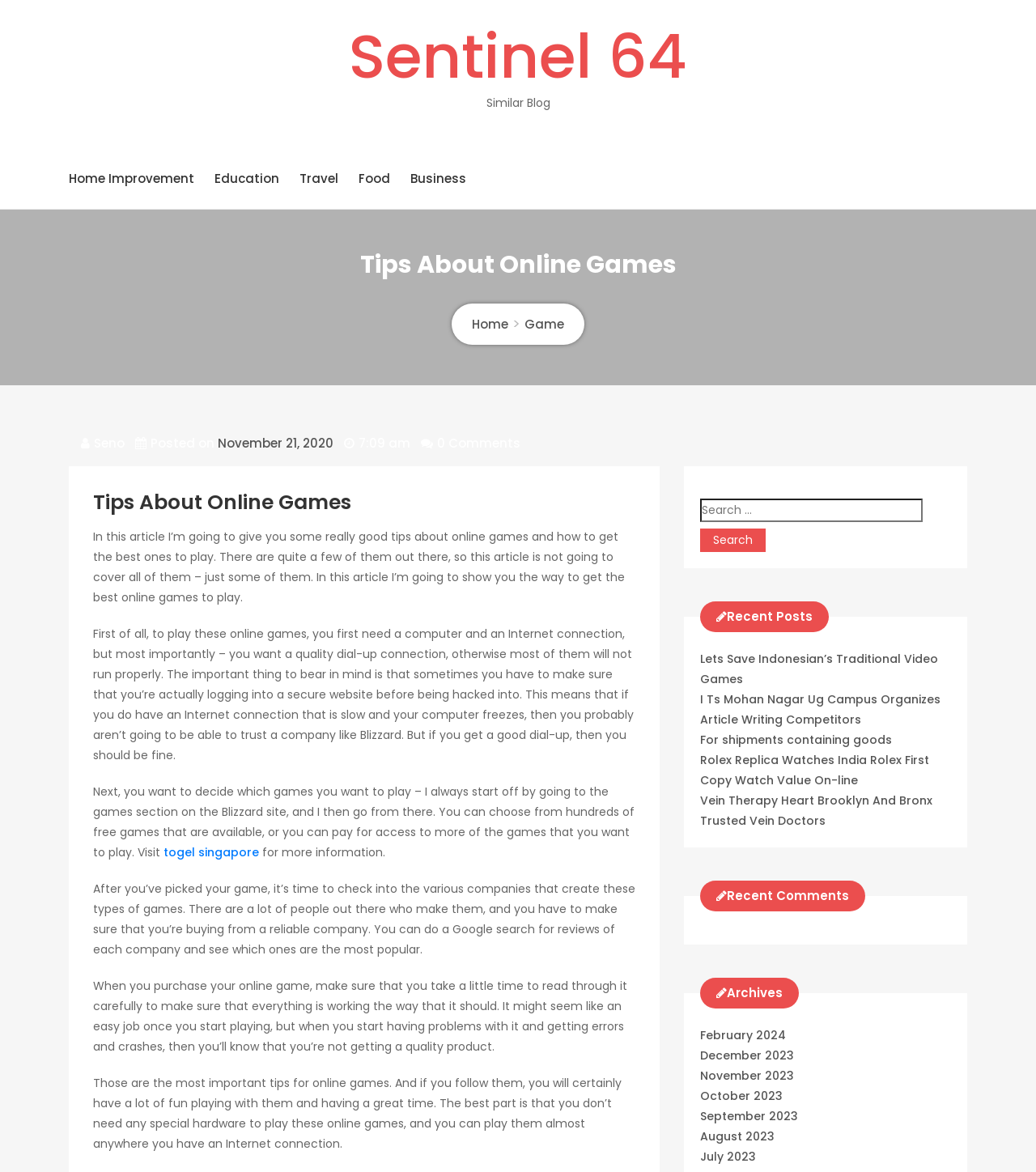Identify the bounding box for the element characterized by the following description: "parent_node: Search for: value="Search"".

[0.676, 0.451, 0.739, 0.471]